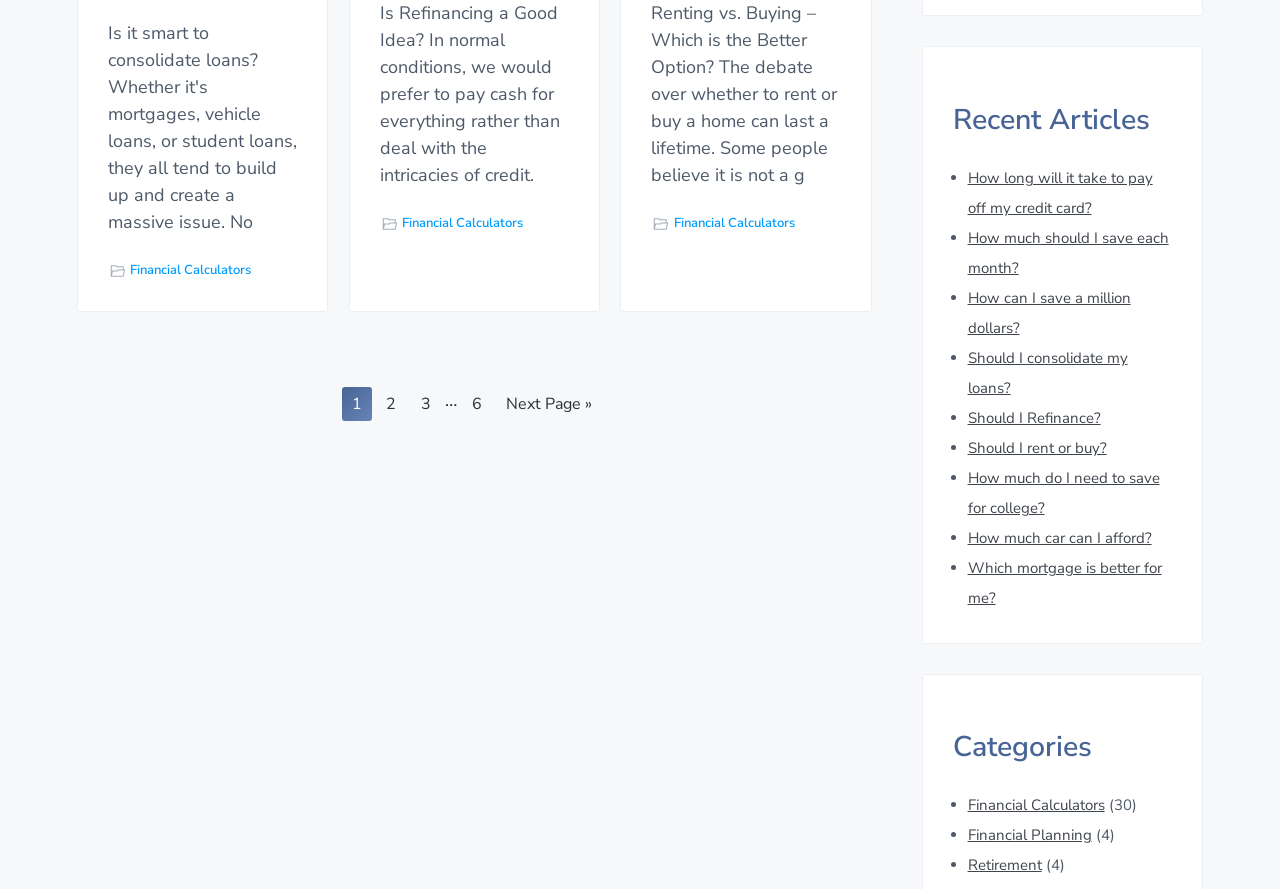Answer the following query concisely with a single word or phrase:
How many footer sections are there?

3